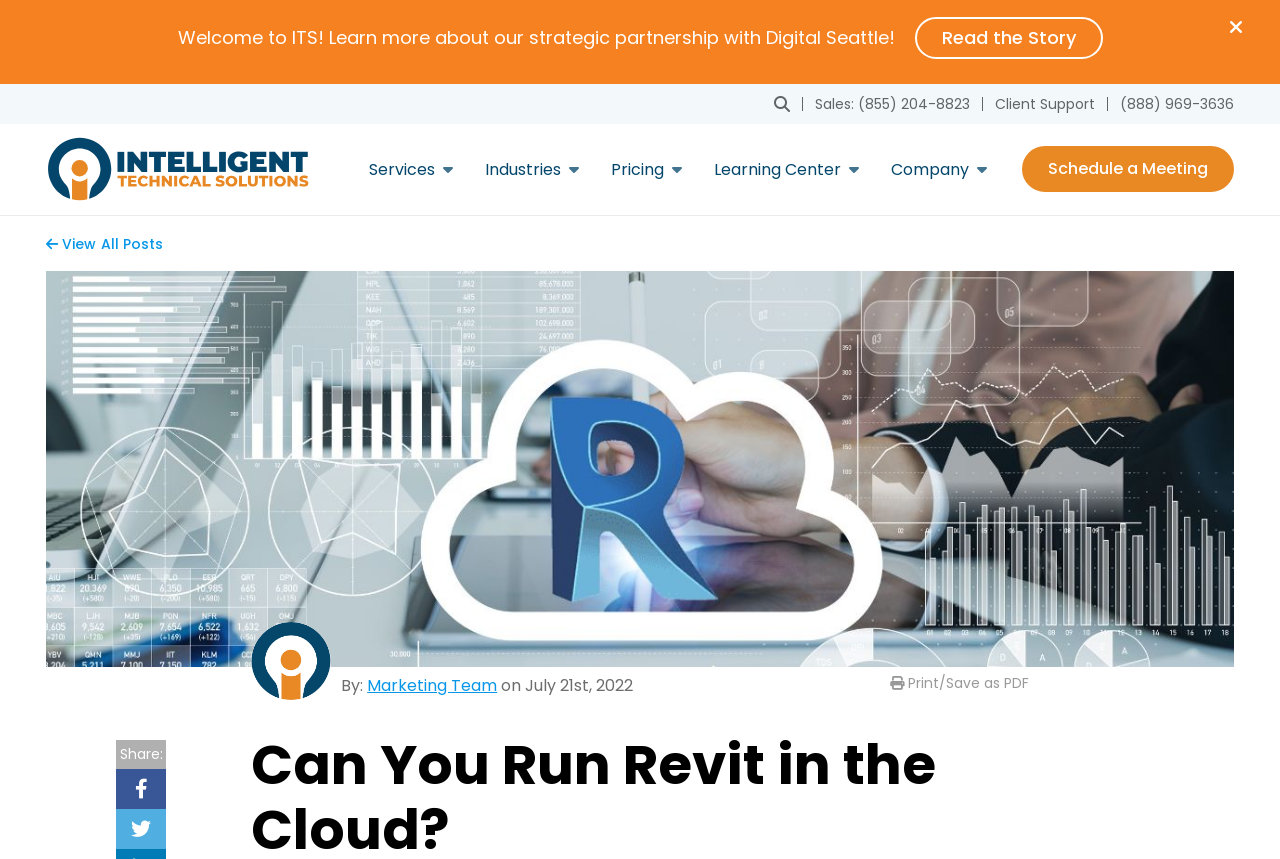Highlight the bounding box coordinates of the region I should click on to meet the following instruction: "Click on the 'Schedule a Meeting' link".

[0.798, 0.17, 0.964, 0.224]